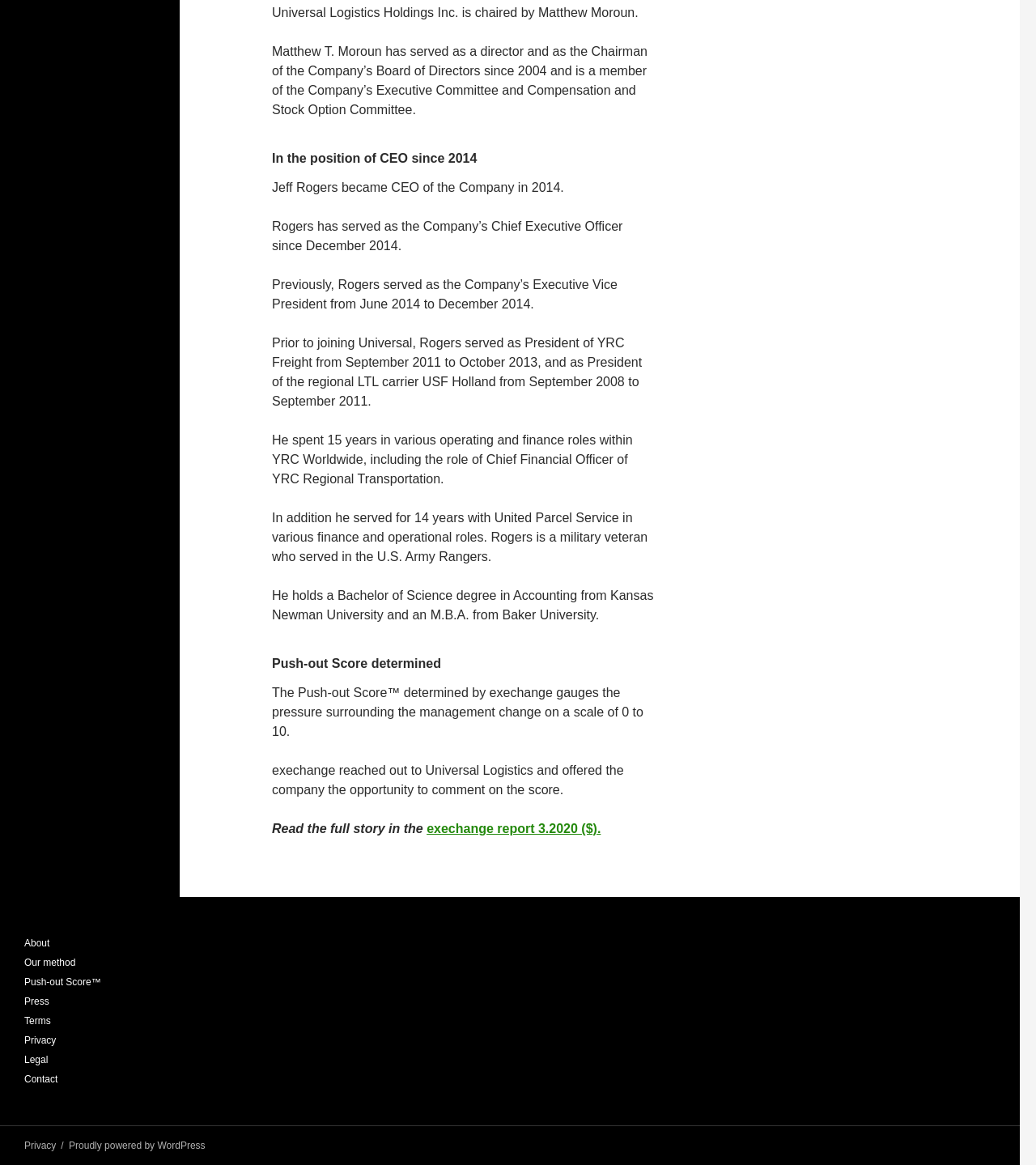Please specify the bounding box coordinates of the clickable section necessary to execute the following command: "Contact us".

[0.023, 0.921, 0.056, 0.931]